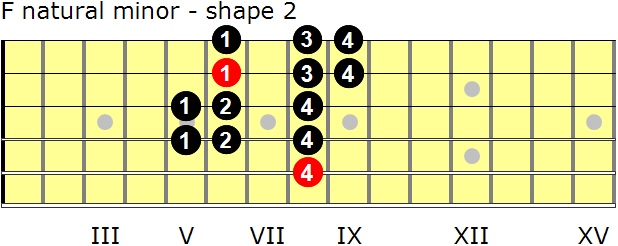What is the purpose of the red dots in the diagram?
Provide a fully detailed and comprehensive answer to the question.

The red dots in the diagram specifically mark the tonic, or root of the scale, emphasizing the starting note relevant to the F natural minor scale, which is crucial for guitarists learning this particular scale shape.